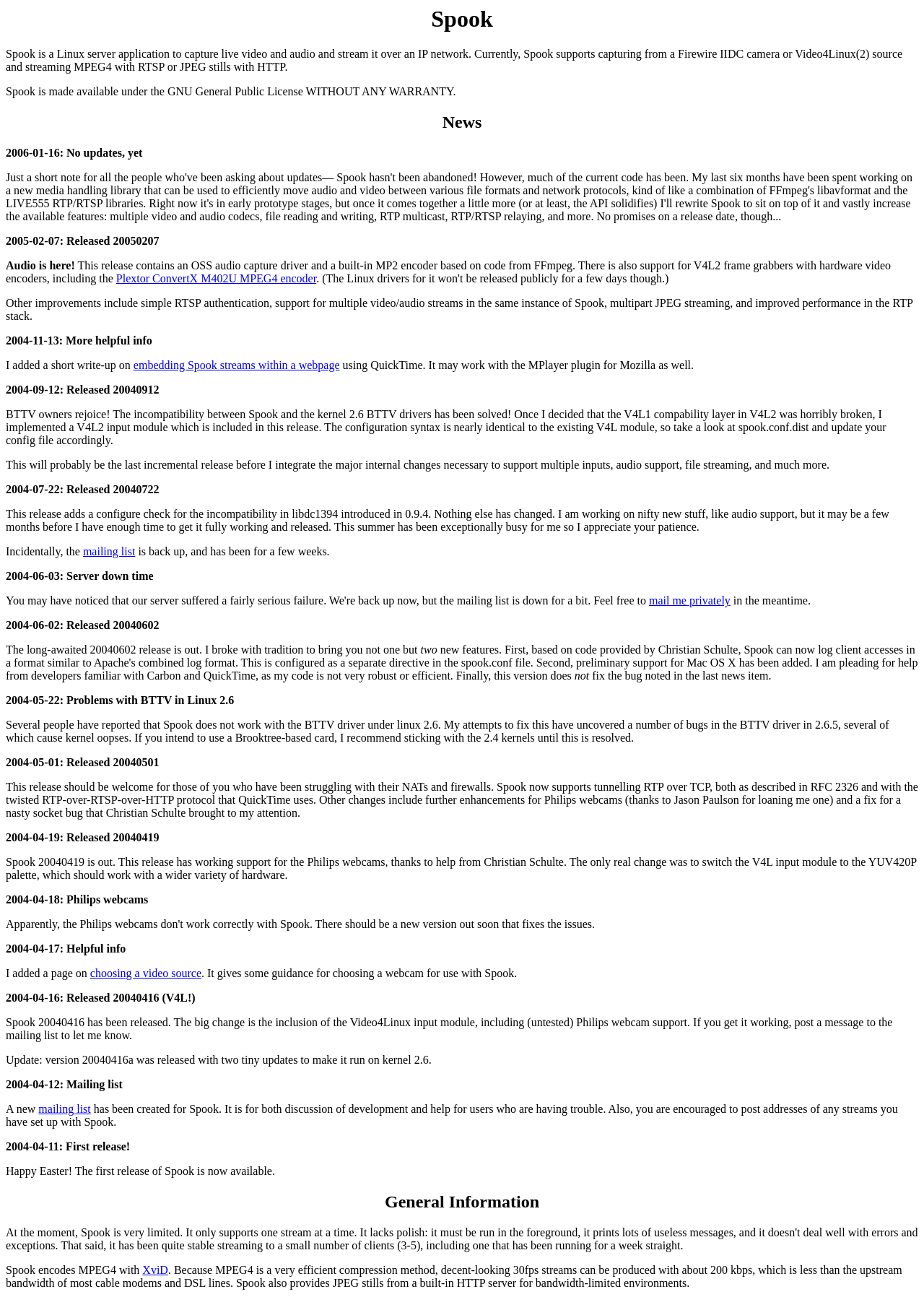What is the license of Spook?
Use the screenshot to answer the question with a single word or phrase.

GNU General Public License